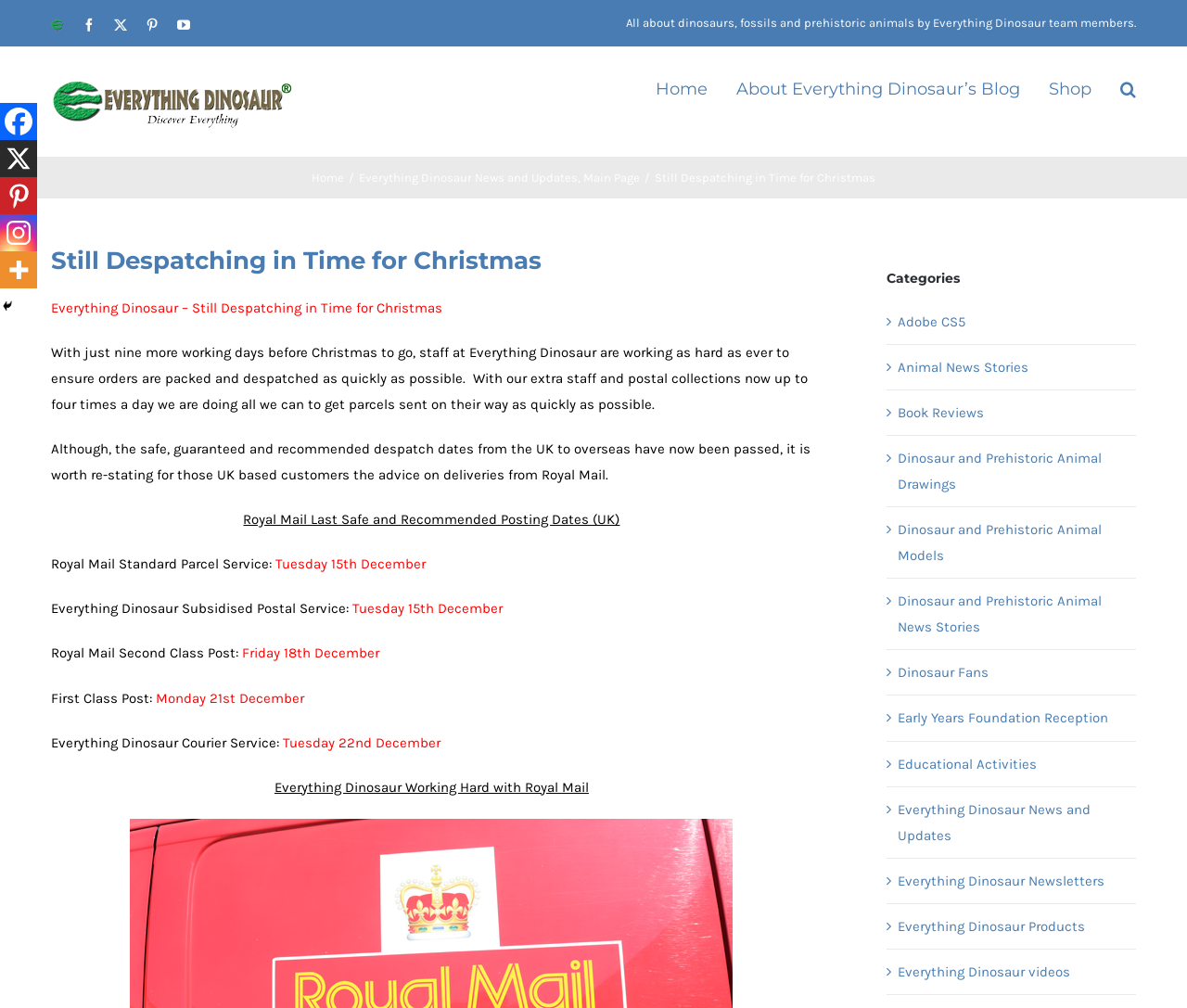Could you highlight the region that needs to be clicked to execute the instruction: "Go to the Home page"?

[0.552, 0.047, 0.596, 0.126]